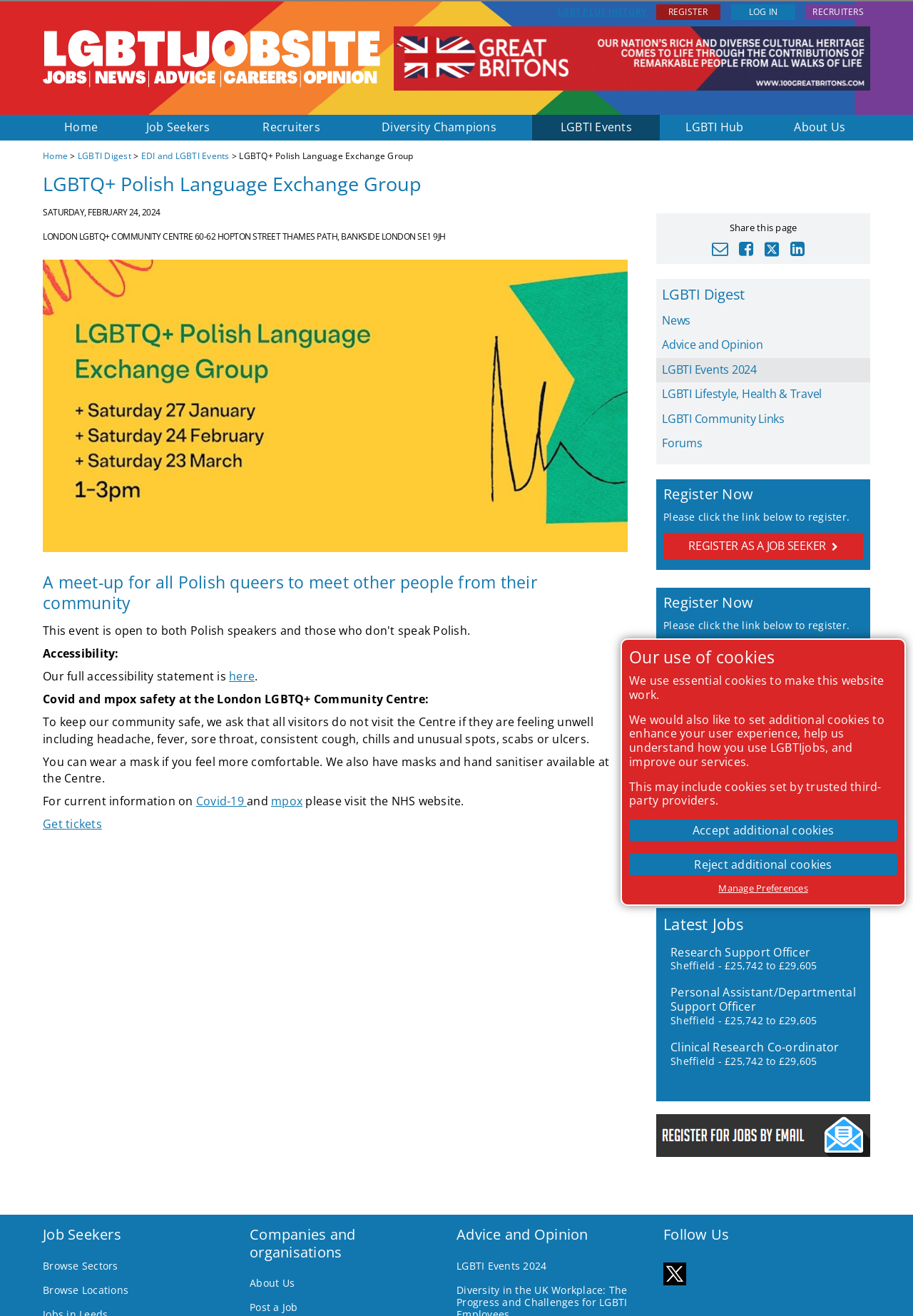Please determine the bounding box coordinates of the element's region to click in order to carry out the following instruction: "Register as a job seeker". The coordinates should be four float numbers between 0 and 1, i.e., [left, top, right, bottom].

[0.727, 0.405, 0.945, 0.425]